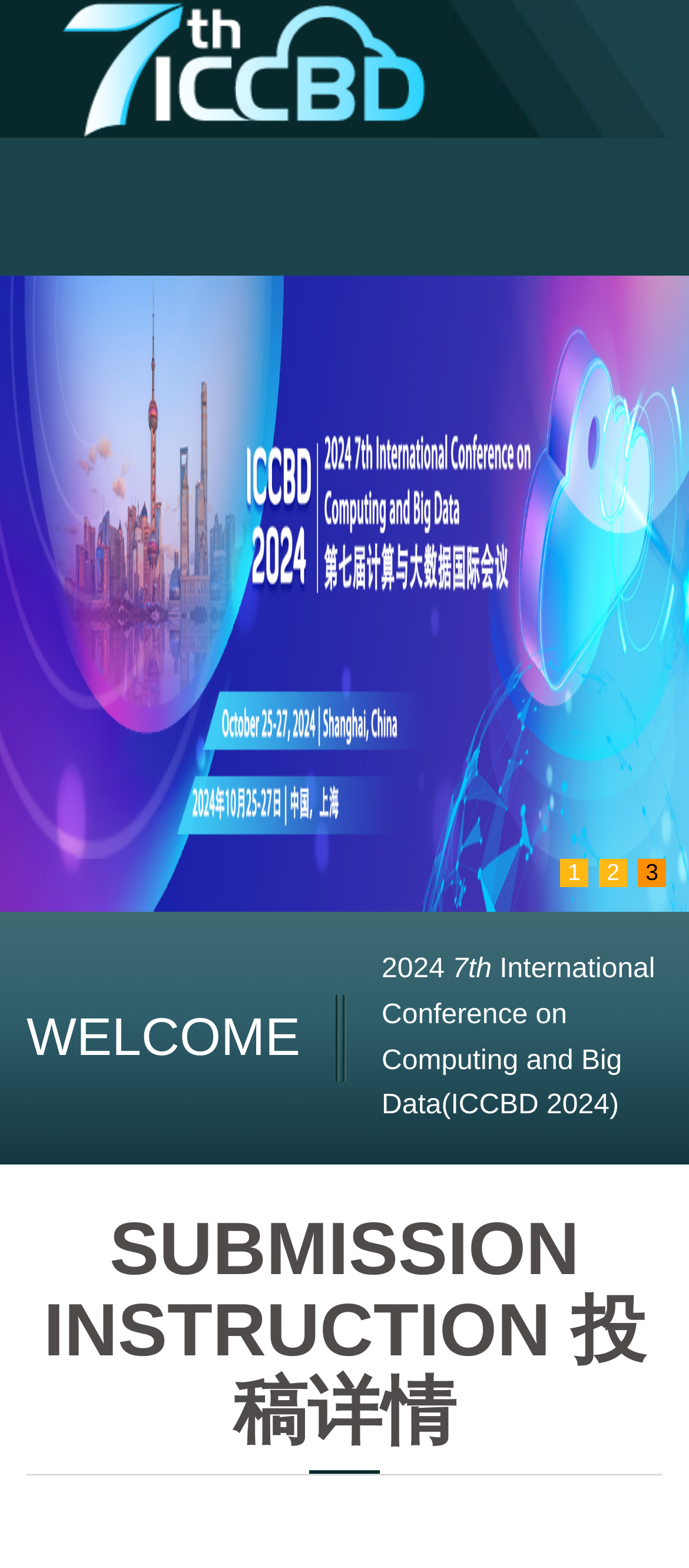What is the year of the conference?
Please give a detailed and elaborate answer to the question based on the image.

I found the year of the conference by looking at the text '2024' which is located near the text '7th International Conference on Computing and Big Data(ICCBD 2024)'.